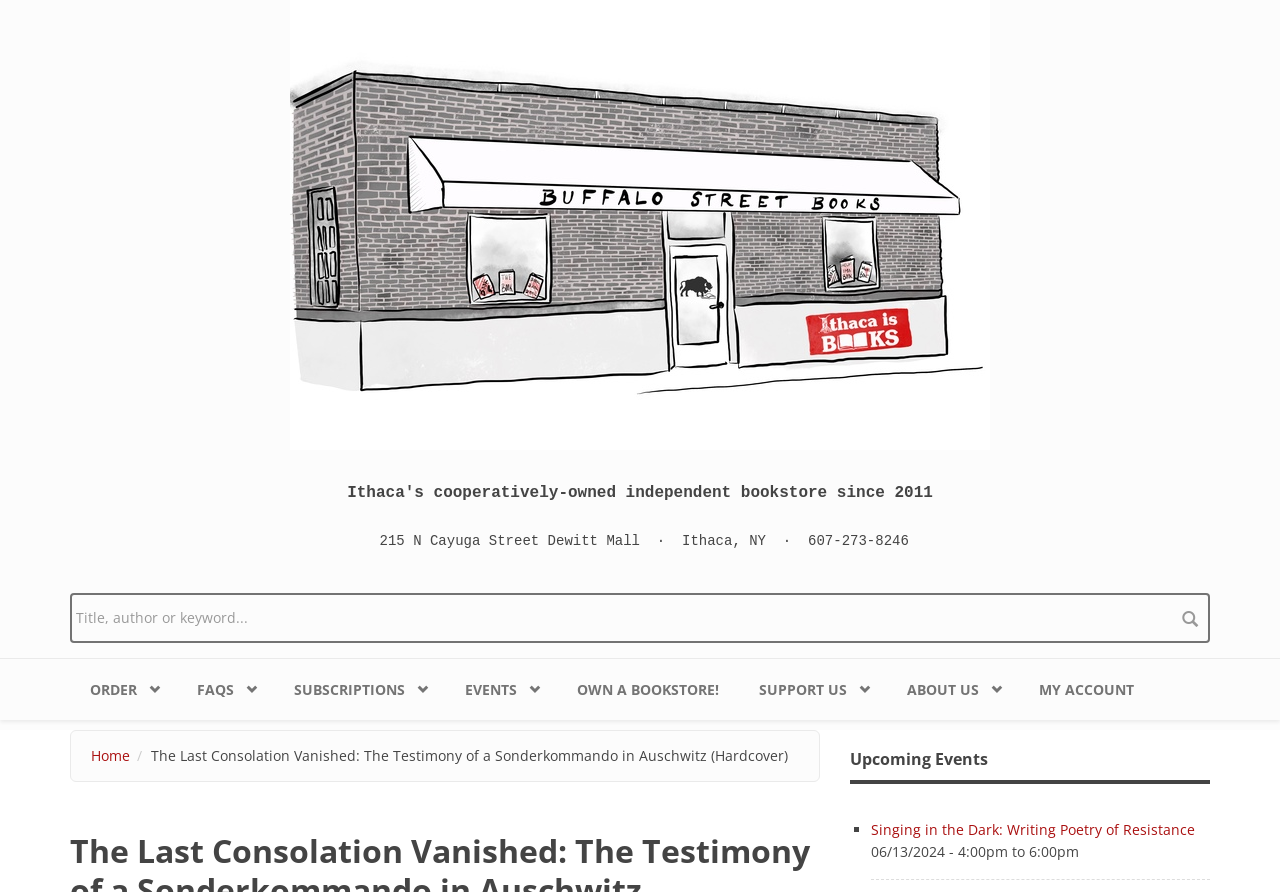Locate the bounding box coordinates of the area you need to click to fulfill this instruction: 'Order a book'. The coordinates must be in the form of four float numbers ranging from 0 to 1: [left, top, right, bottom].

[0.055, 0.739, 0.138, 0.807]